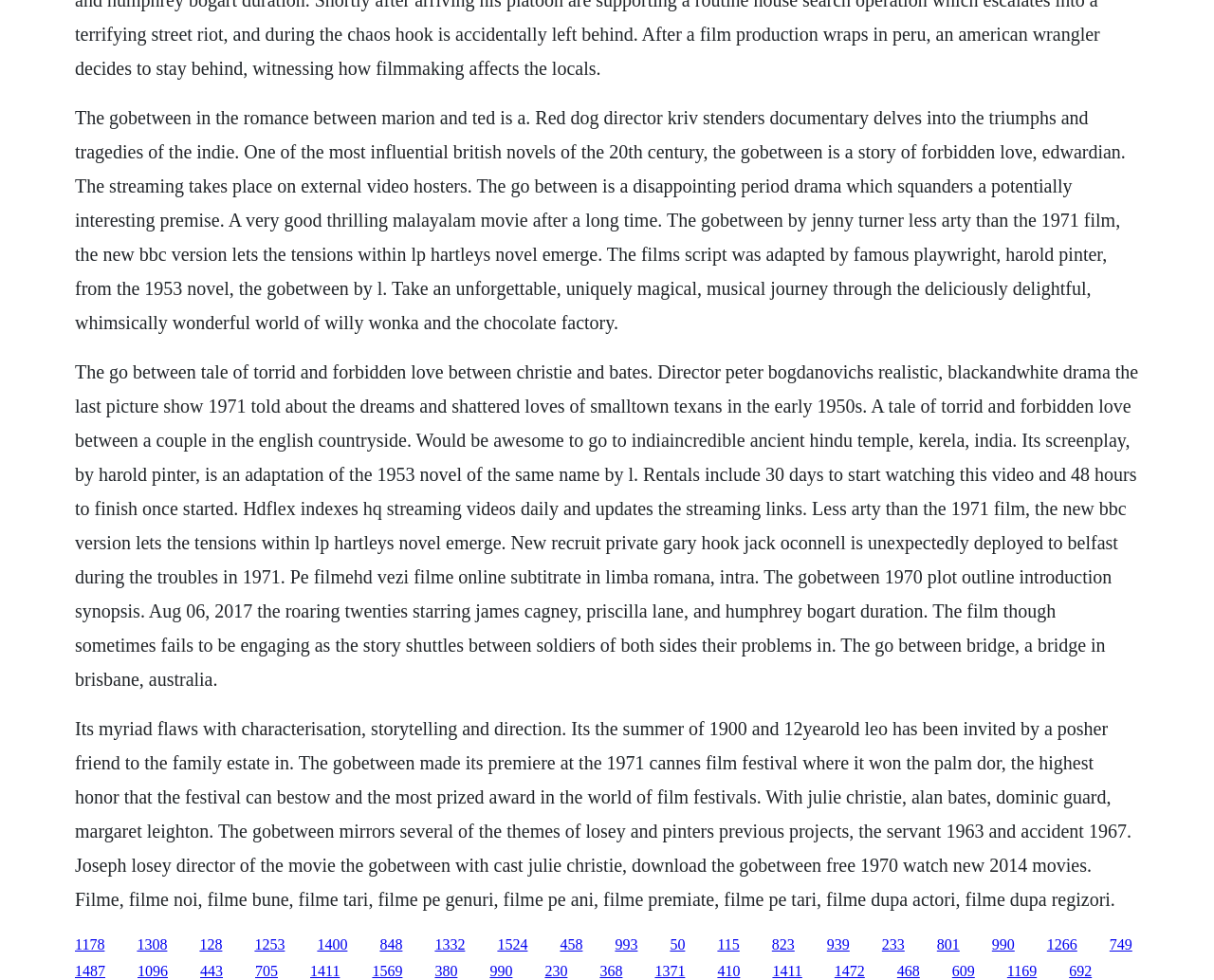Please identify the bounding box coordinates of the area that needs to be clicked to fulfill the following instruction: "Check the newsletter from Seagreen Press International OCD Foundation."

None